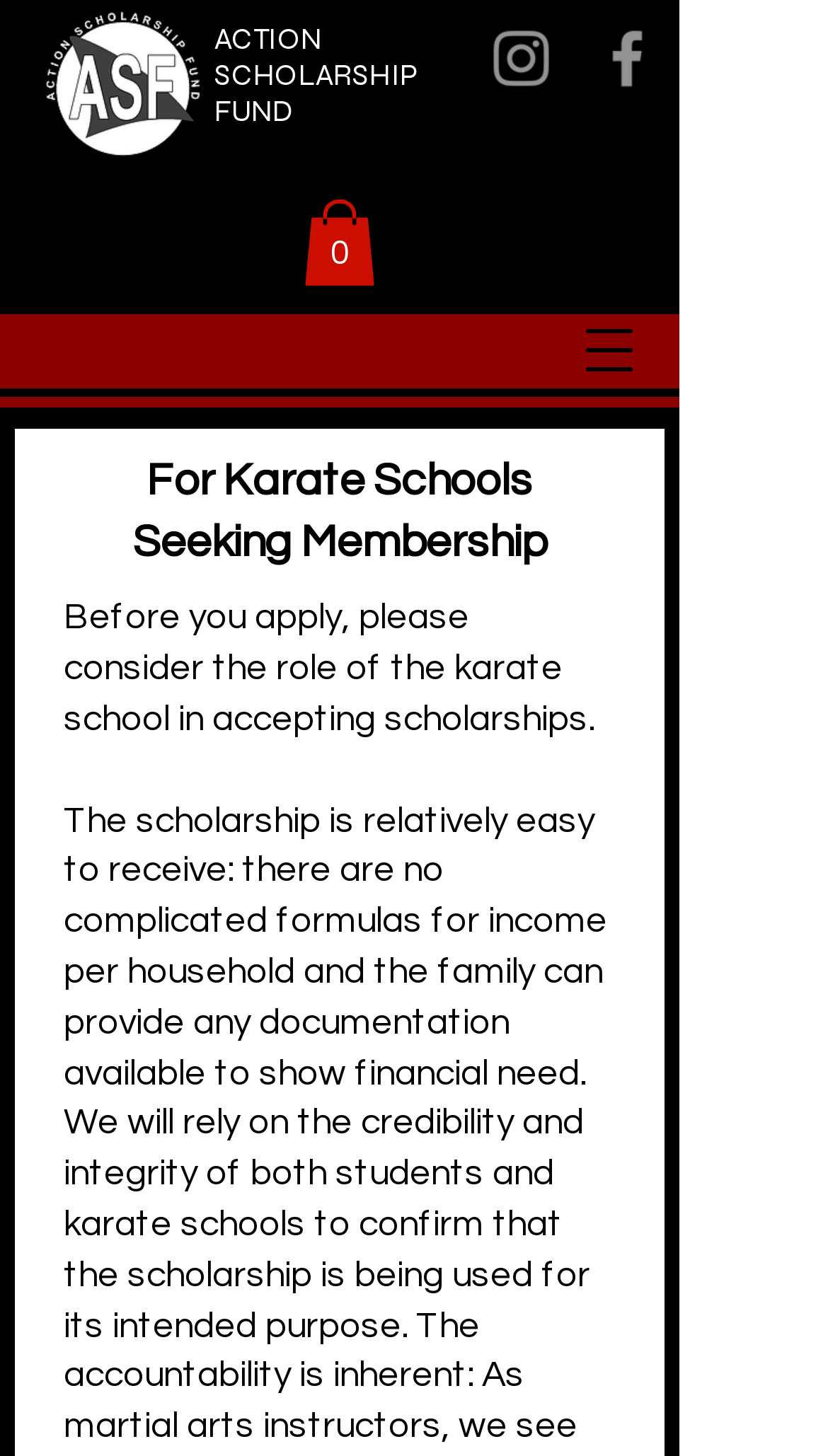What is the purpose of the karate school?
Please provide a single word or phrase as your answer based on the screenshot.

accepting scholarships